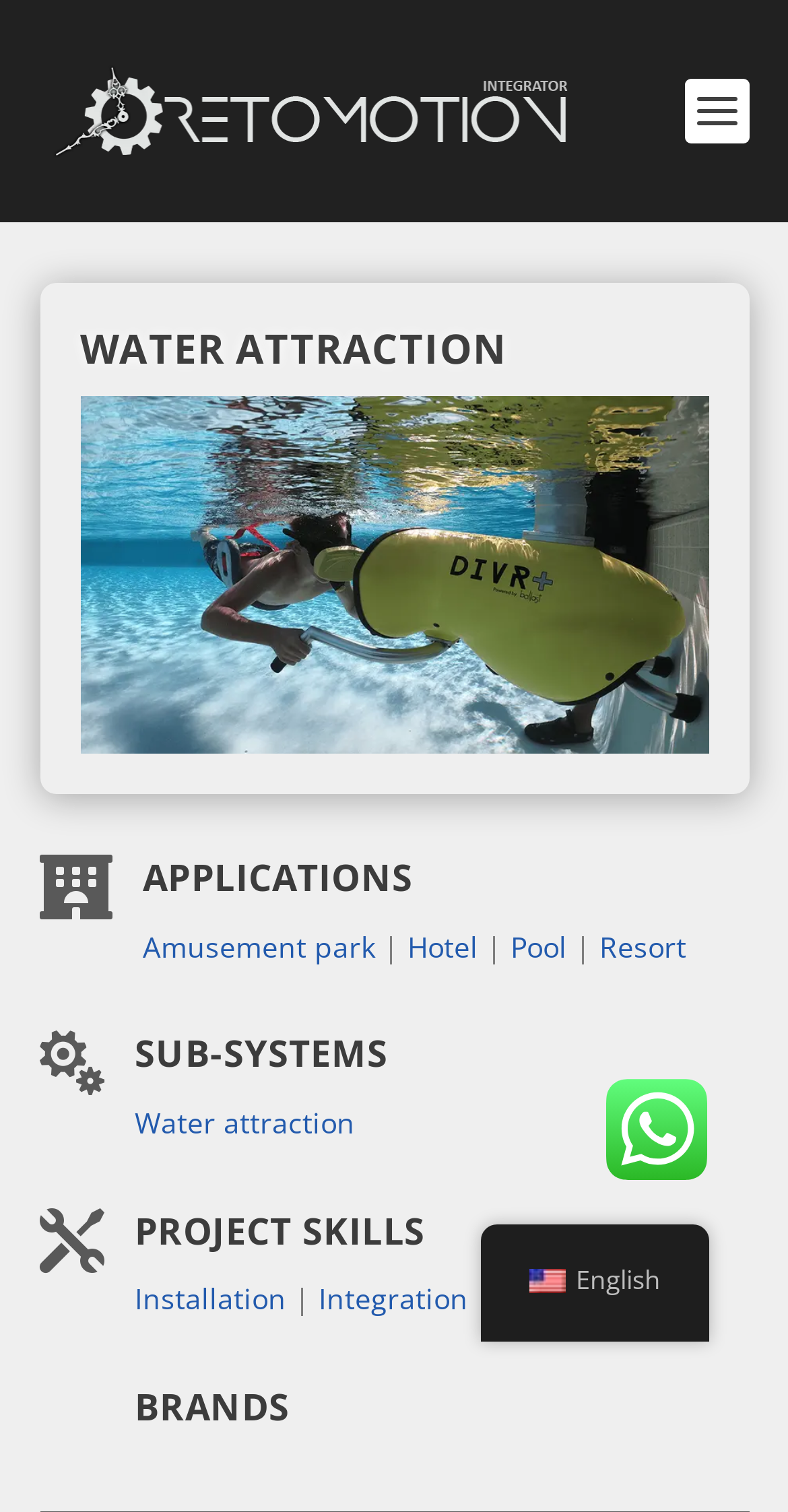What is the last project skill mentioned?
Please answer the question as detailed as possible based on the image.

In the 'PROJECT SKILLS' section, I found a list of skills, and the last one mentioned is 'Integration', which is a link.